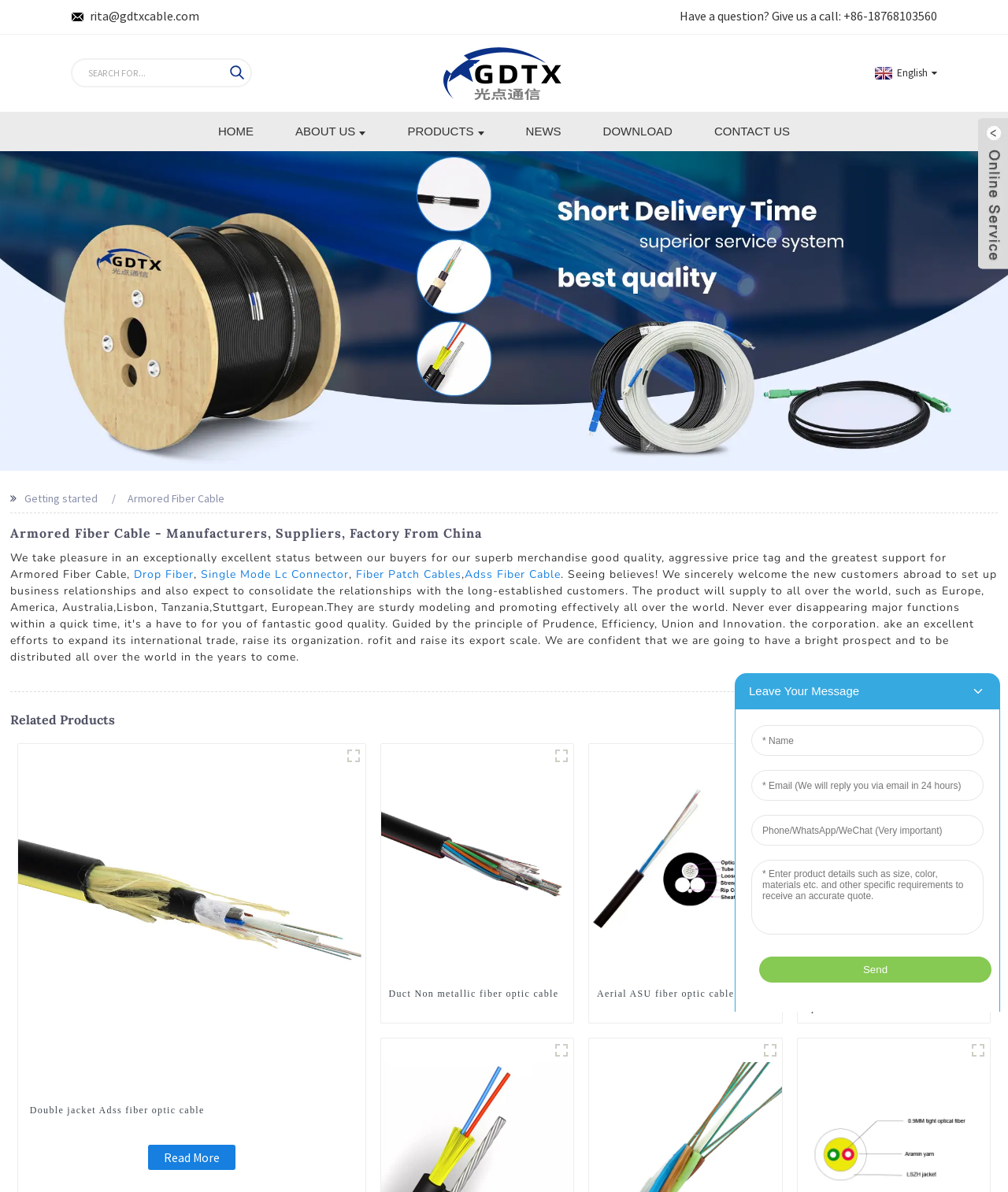What is the language of the webpage? From the image, respond with a single word or brief phrase.

English